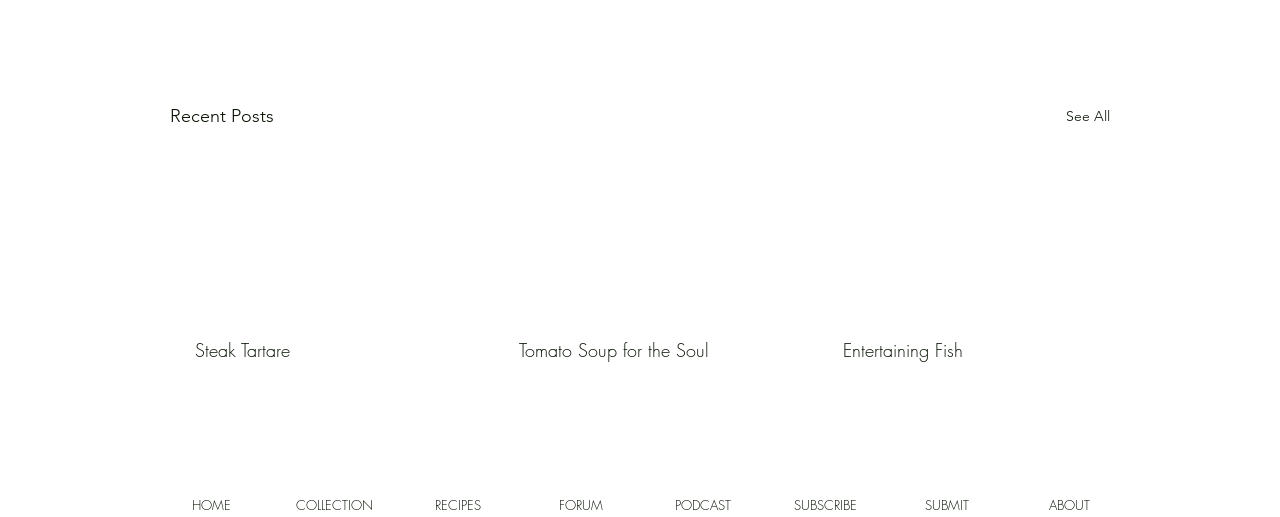Find the bounding box coordinates for the area you need to click to carry out the instruction: "Read Entertaining Fish article". The coordinates should be four float numbers between 0 and 1, indicated as [left, top, right, bottom].

[0.659, 0.654, 0.846, 0.701]